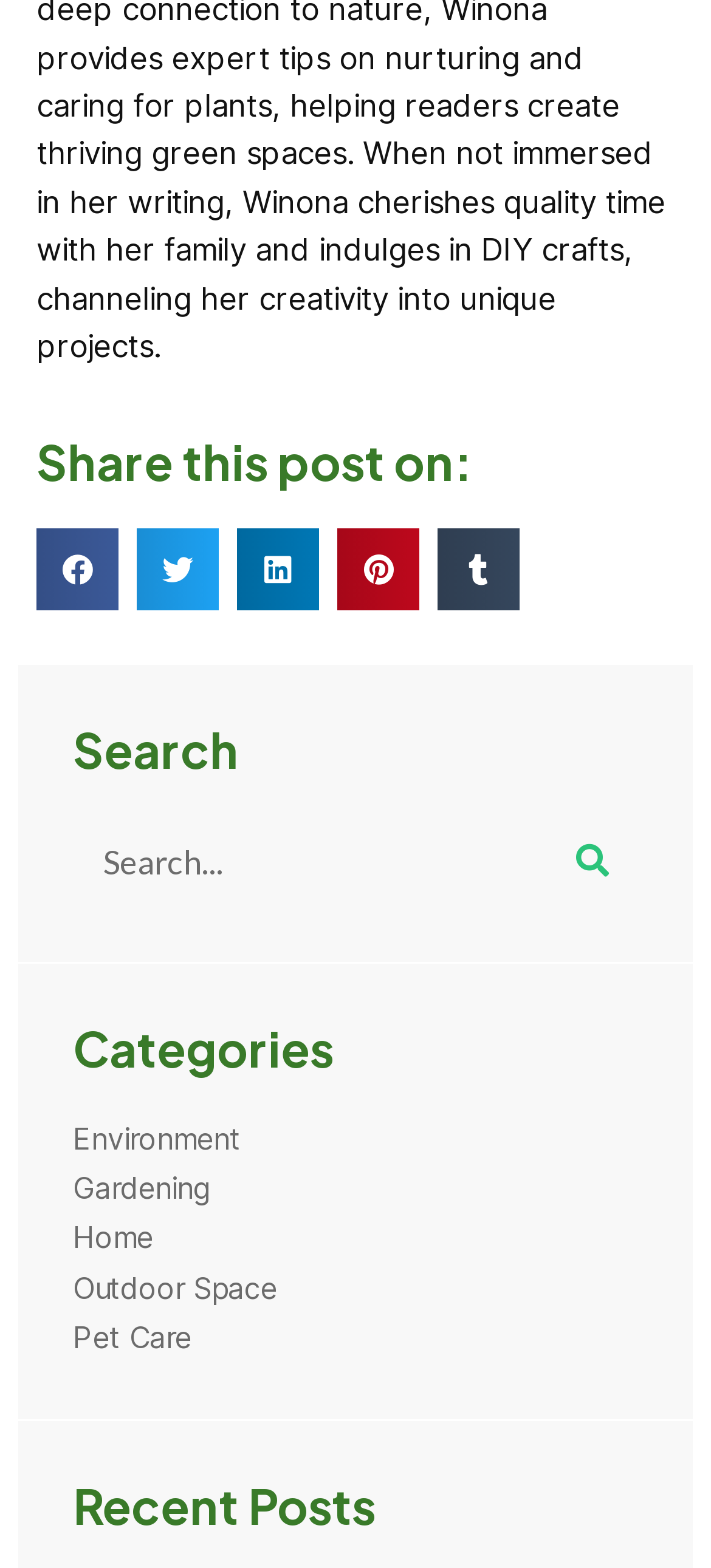What is the purpose of the search box?
Using the image as a reference, give a one-word or short phrase answer.

To search the website